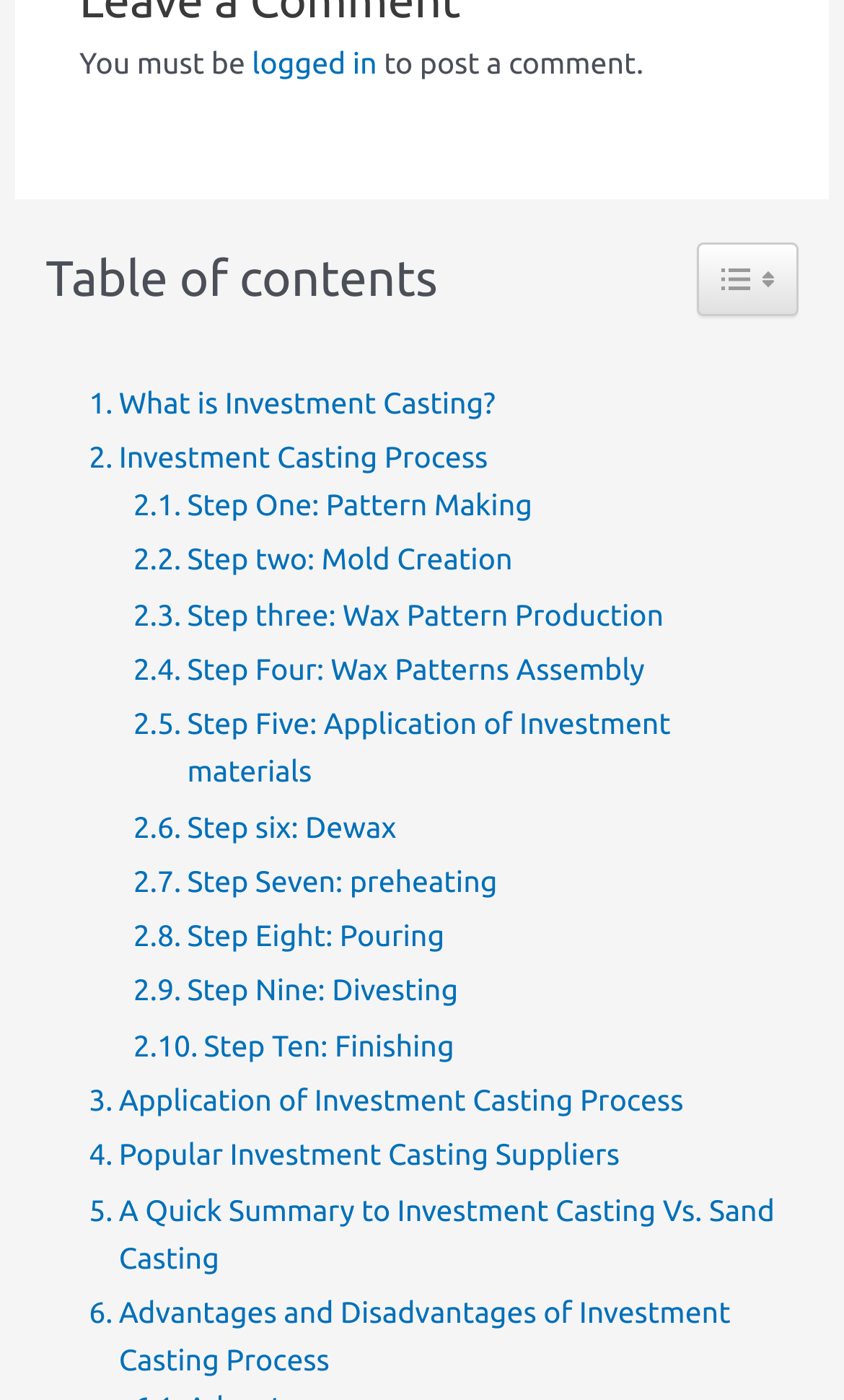Determine the bounding box coordinates of the clickable element to achieve the following action: 'Go to the help page'. Provide the coordinates as four float values between 0 and 1, formatted as [left, top, right, bottom].

None